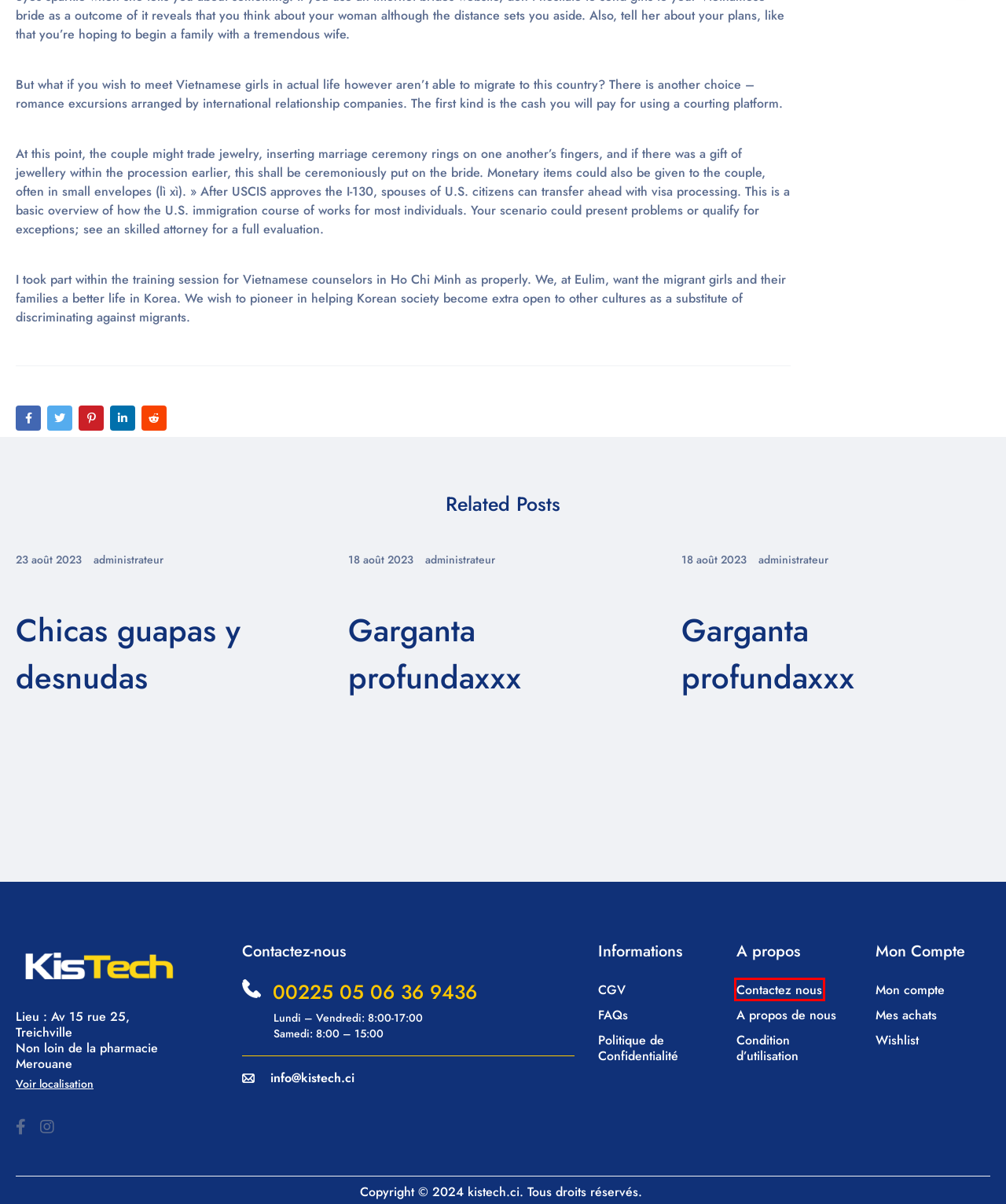Examine the screenshot of a webpage with a red bounding box around a UI element. Select the most accurate webpage description that corresponds to the new page after clicking the highlighted element. Here are the choices:
A. Contactez nous - Kistech
B. Politique de confidentialité - Kistech
C. Conditions d'utilisation - Kistech
D. Archives des Best Dating Site - Kistech
E. Archives des Hookup Site - Kistech
F. Wishlist - Kistech
G. Mon compte - Kistech
H. Chicas guapas y desnudas - Kistech

A